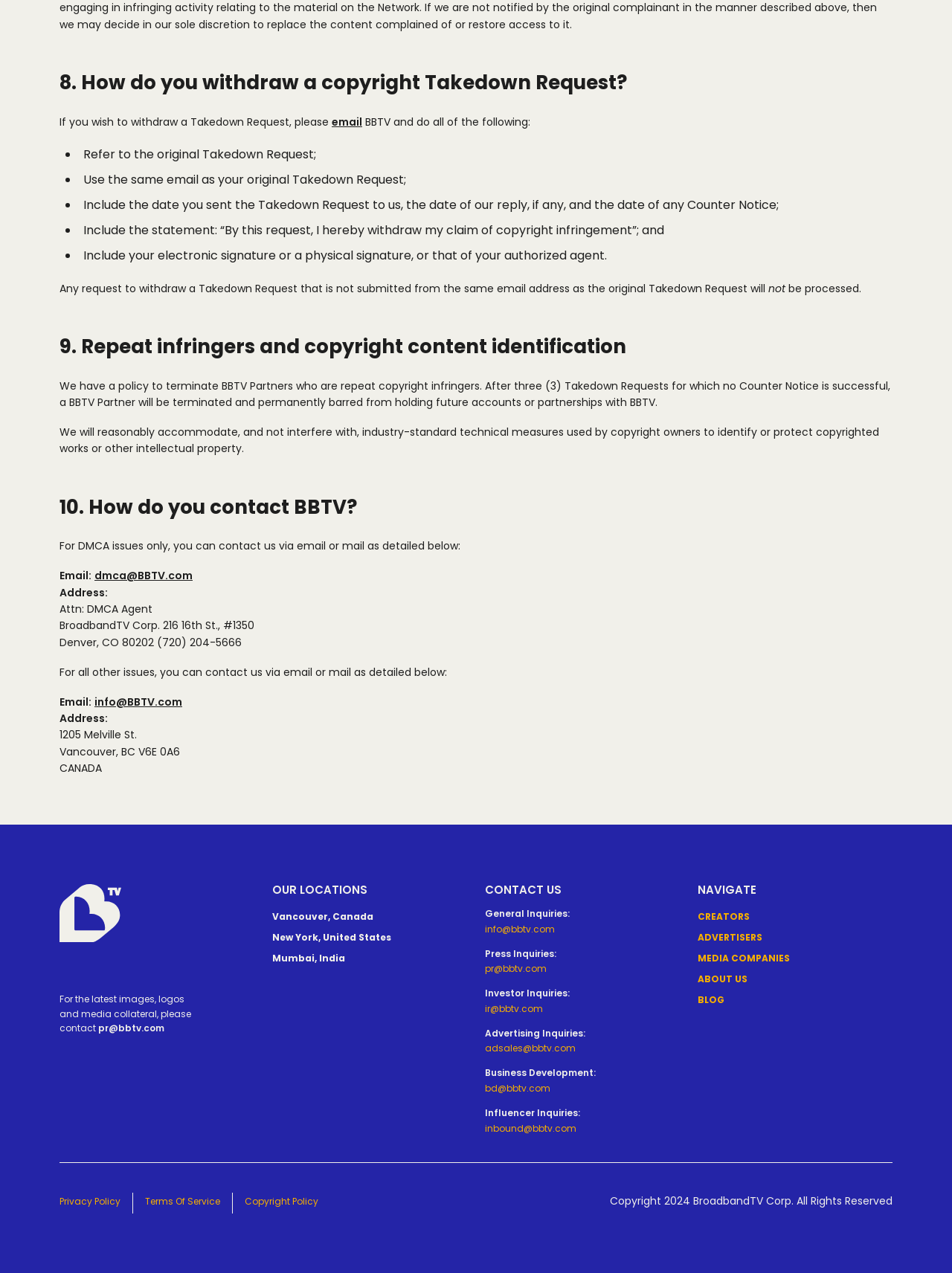Determine the bounding box coordinates for the region that must be clicked to execute the following instruction: "navigate to the creators page".

[0.733, 0.713, 0.788, 0.727]